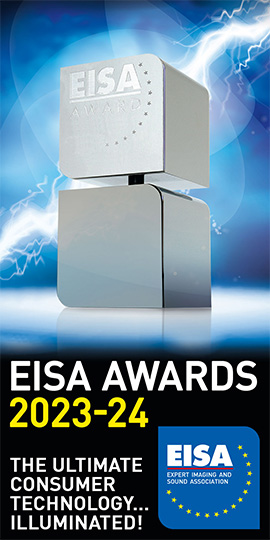What is engraved on the upper section of the trophy?
Identify the answer in the screenshot and reply with a single word or phrase.

EISA AWARDS